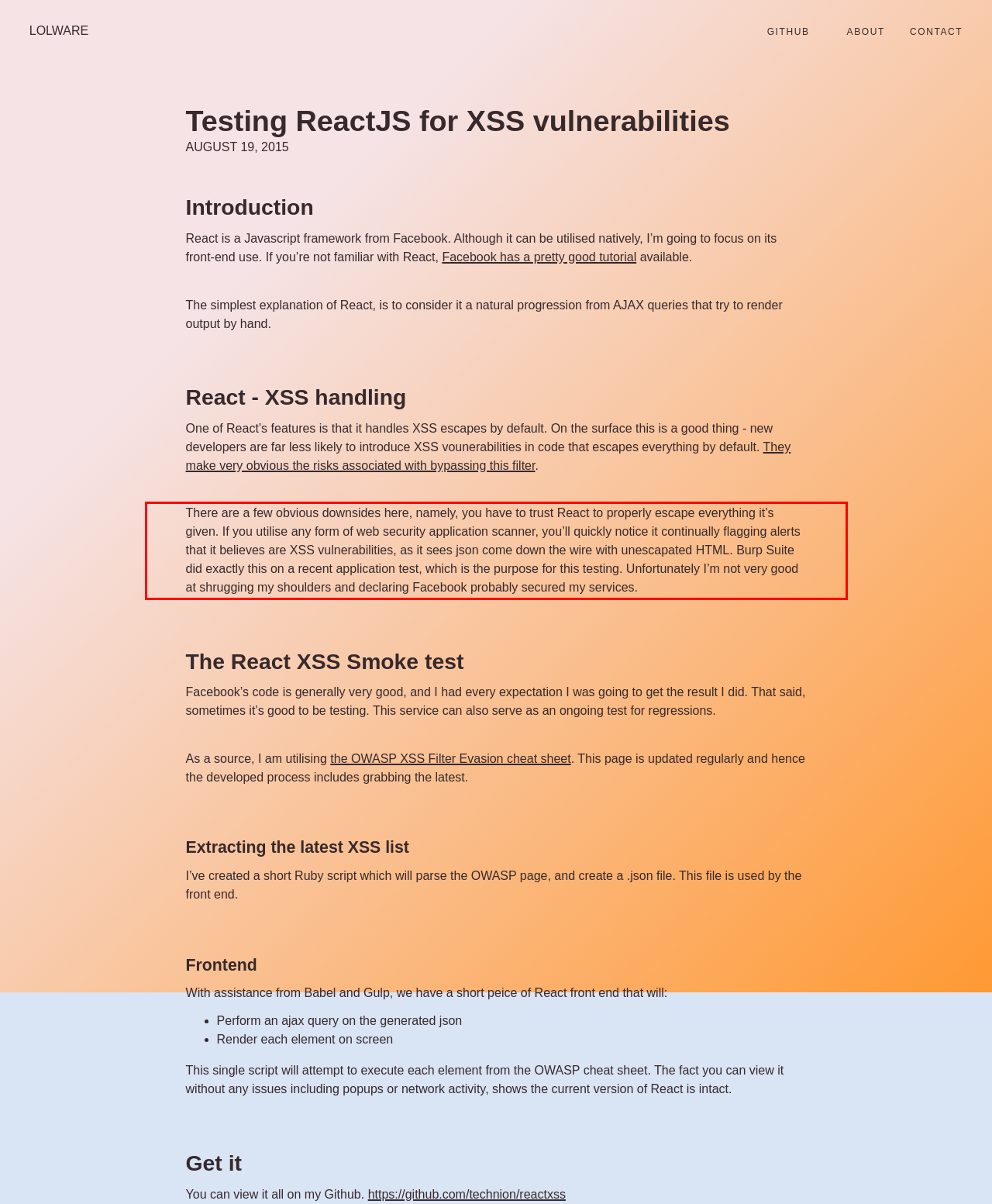Look at the screenshot of the webpage, locate the red rectangle bounding box, and generate the text content that it contains.

There are a few obvious downsides here, namely, you have to trust React to properly escape everything it’s given. If you utilise any form of web security application scanner, you’ll quickly notice it continually flagging alerts that it believes are XSS vulnerabilities, as it sees json come down the wire with unescapated HTML. Burp Suite did exactly this on a recent application test, which is the purpose for this testing. Unfortunately I’m not very good at shrugging my shoulders and declaring Facebook probably secured my services.